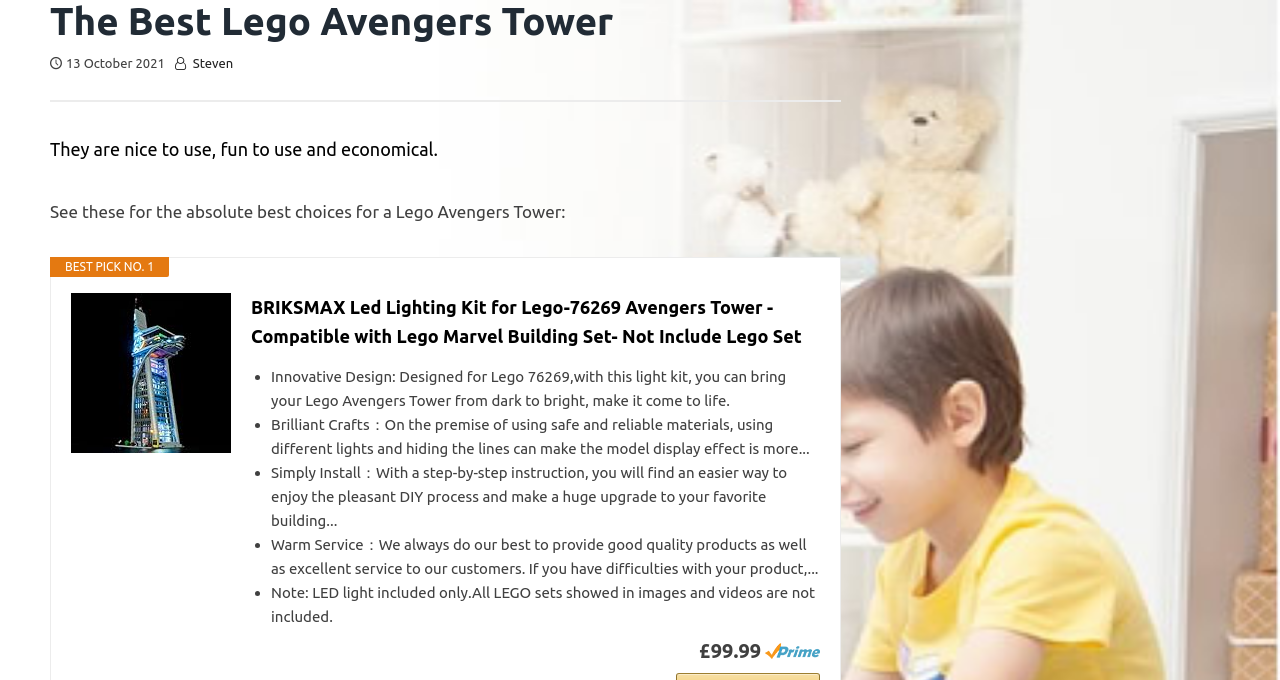What is the date of the webpage's last update?
Provide an in-depth and detailed explanation in response to the question.

I found the date by looking at the link element with the text '13 October 2021' which is located below the main heading and above the description of the Lego Avengers Tower.